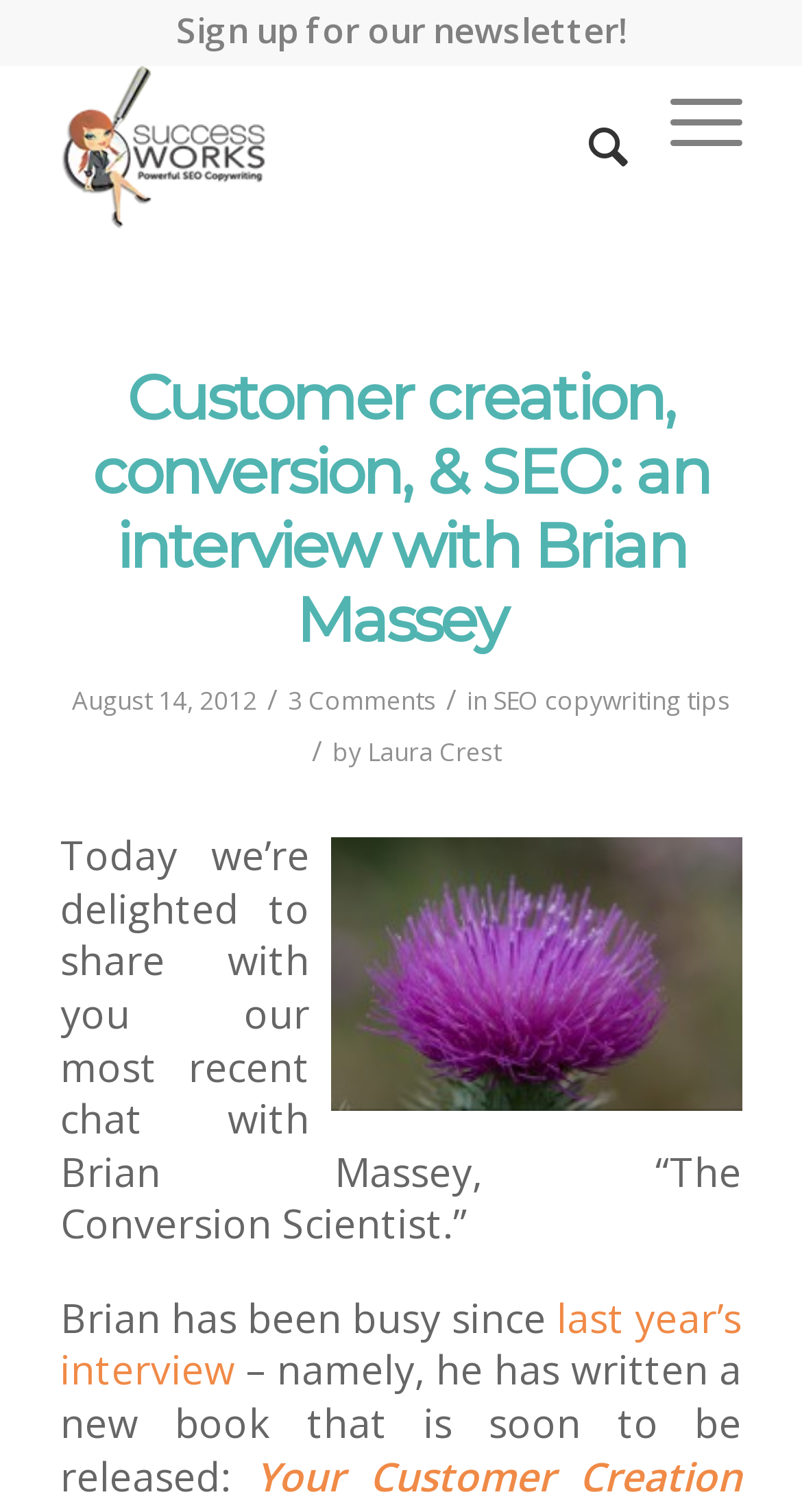Identify the bounding box coordinates for the UI element described by the following text: "Menu". Provide the coordinates as four float numbers between 0 and 1, in the format [left, top, right, bottom].

[0.784, 0.023, 0.925, 0.132]